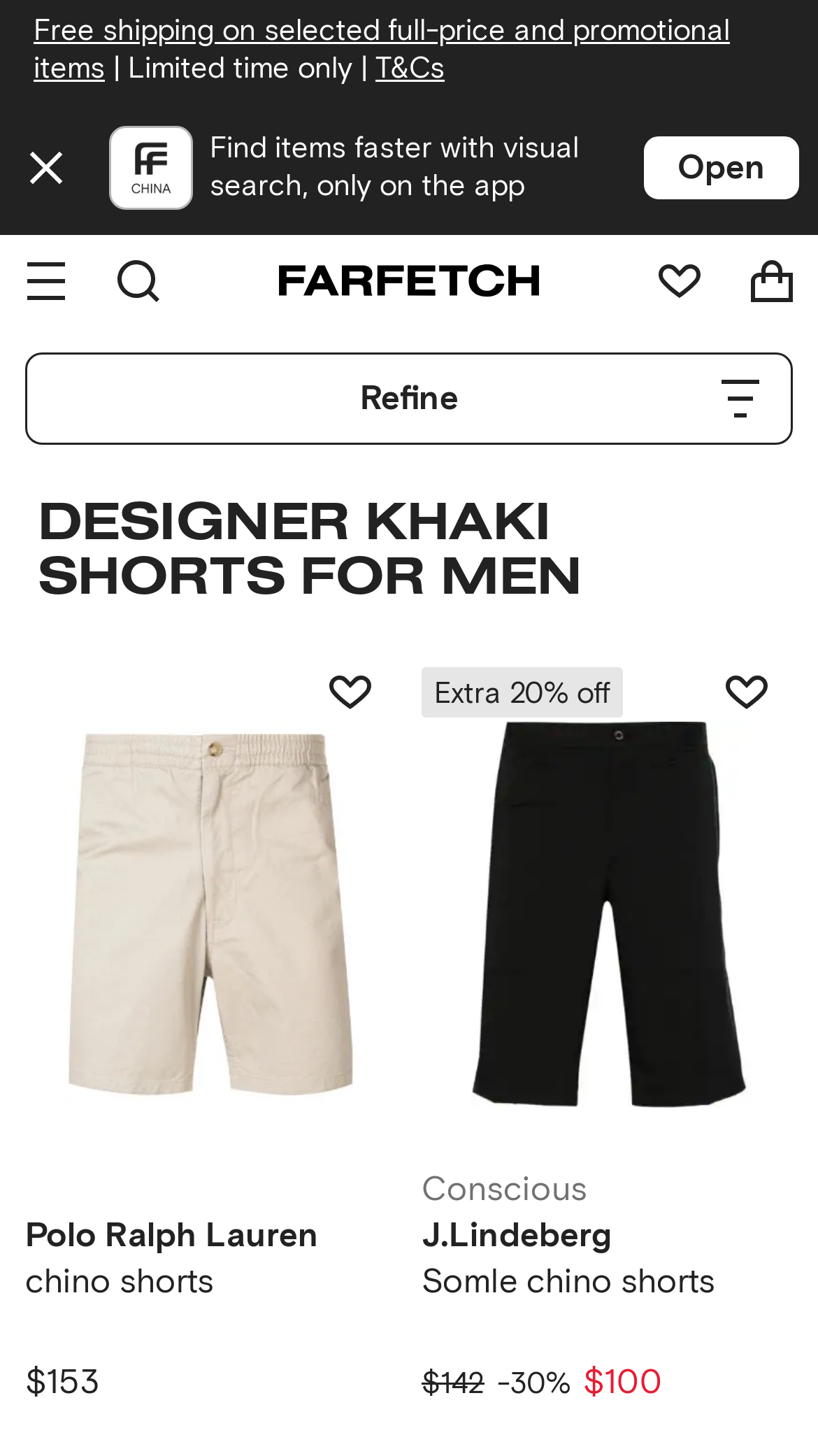Locate the bounding box coordinates of the area that needs to be clicked to fulfill the following instruction: "Click on the 'Skip to main content' link". The coordinates should be in the format of four float numbers between 0 and 1, namely [left, top, right, bottom].

[0.021, 0.012, 0.133, 0.075]